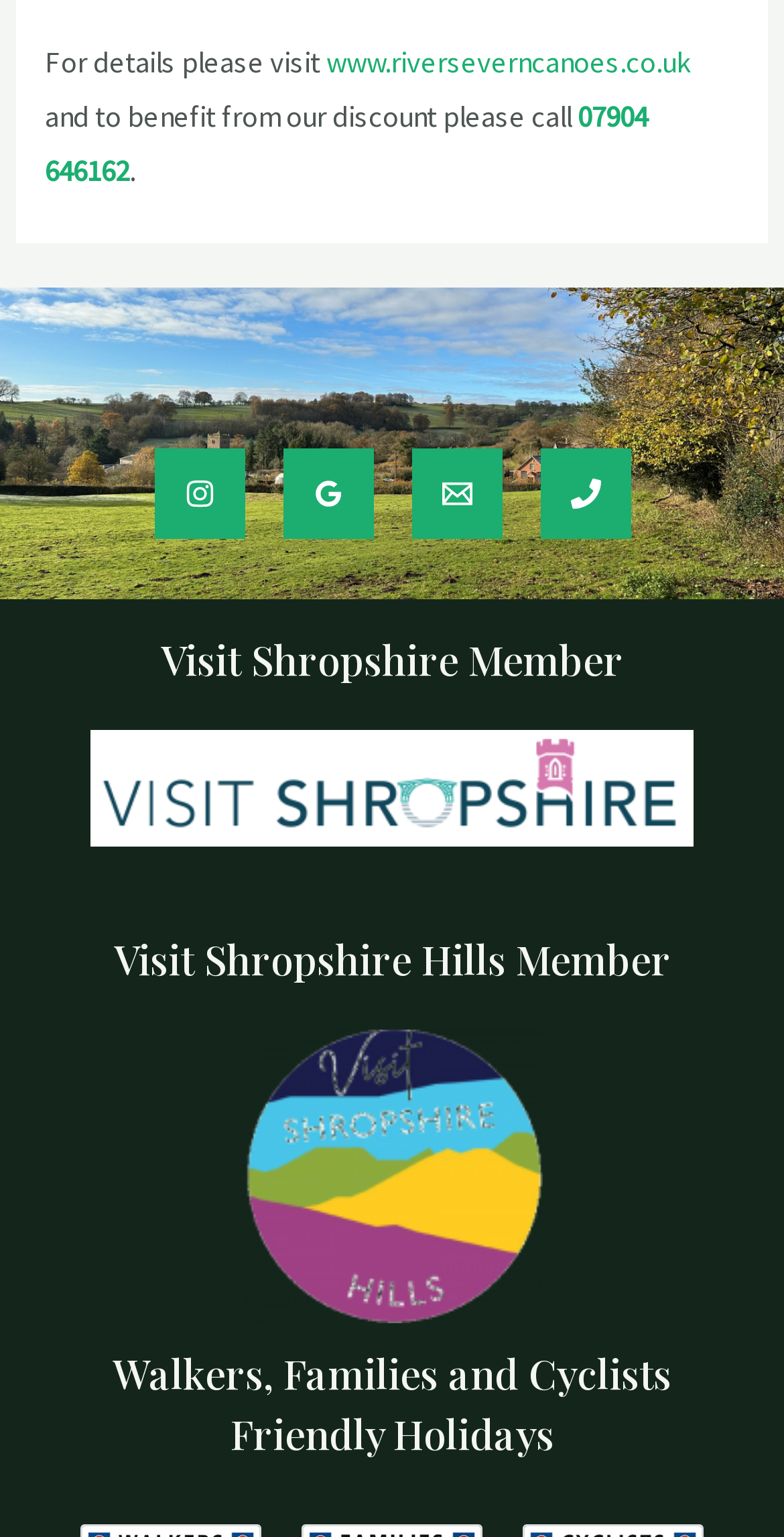Can you show the bounding box coordinates of the region to click on to complete the task described in the instruction: "open Instagram"?

[0.196, 0.291, 0.312, 0.35]